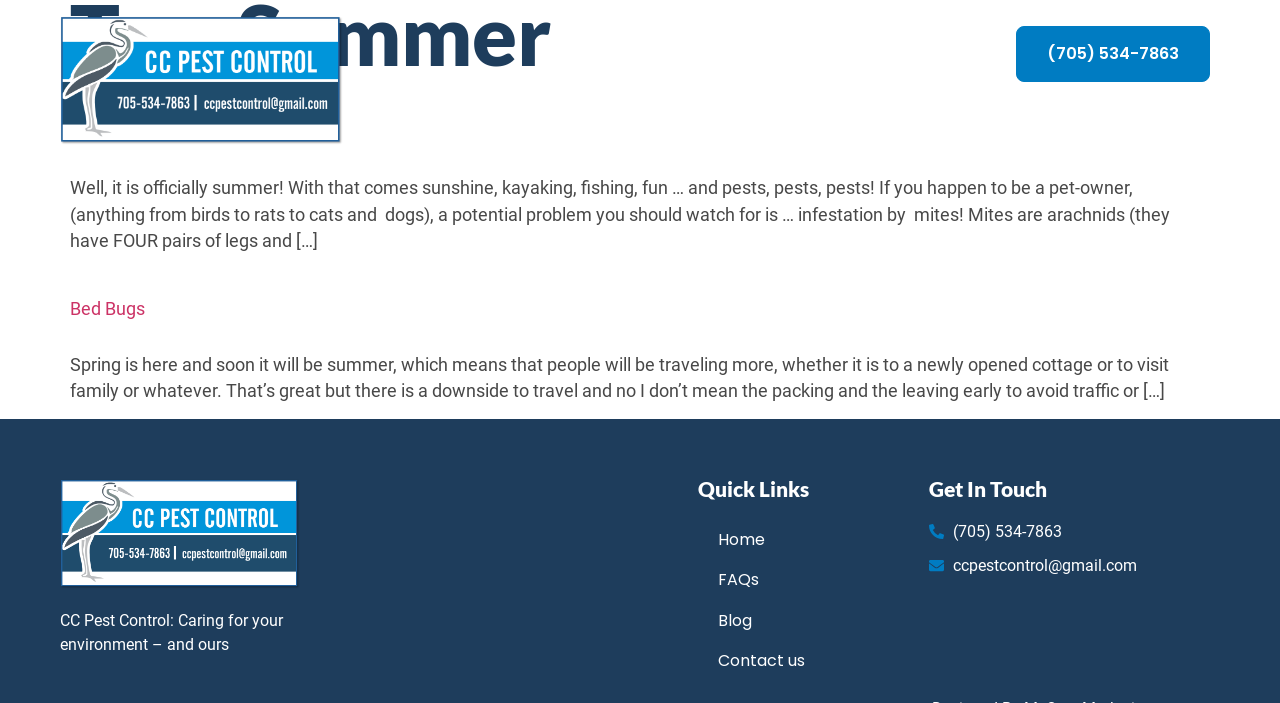Using the webpage screenshot, find the UI element described by Library of Contents. Provide the bounding box coordinates in the format (top-left x, top-left y, bottom-right x, bottom-right y), ensuring all values are floating point numbers between 0 and 1.

None